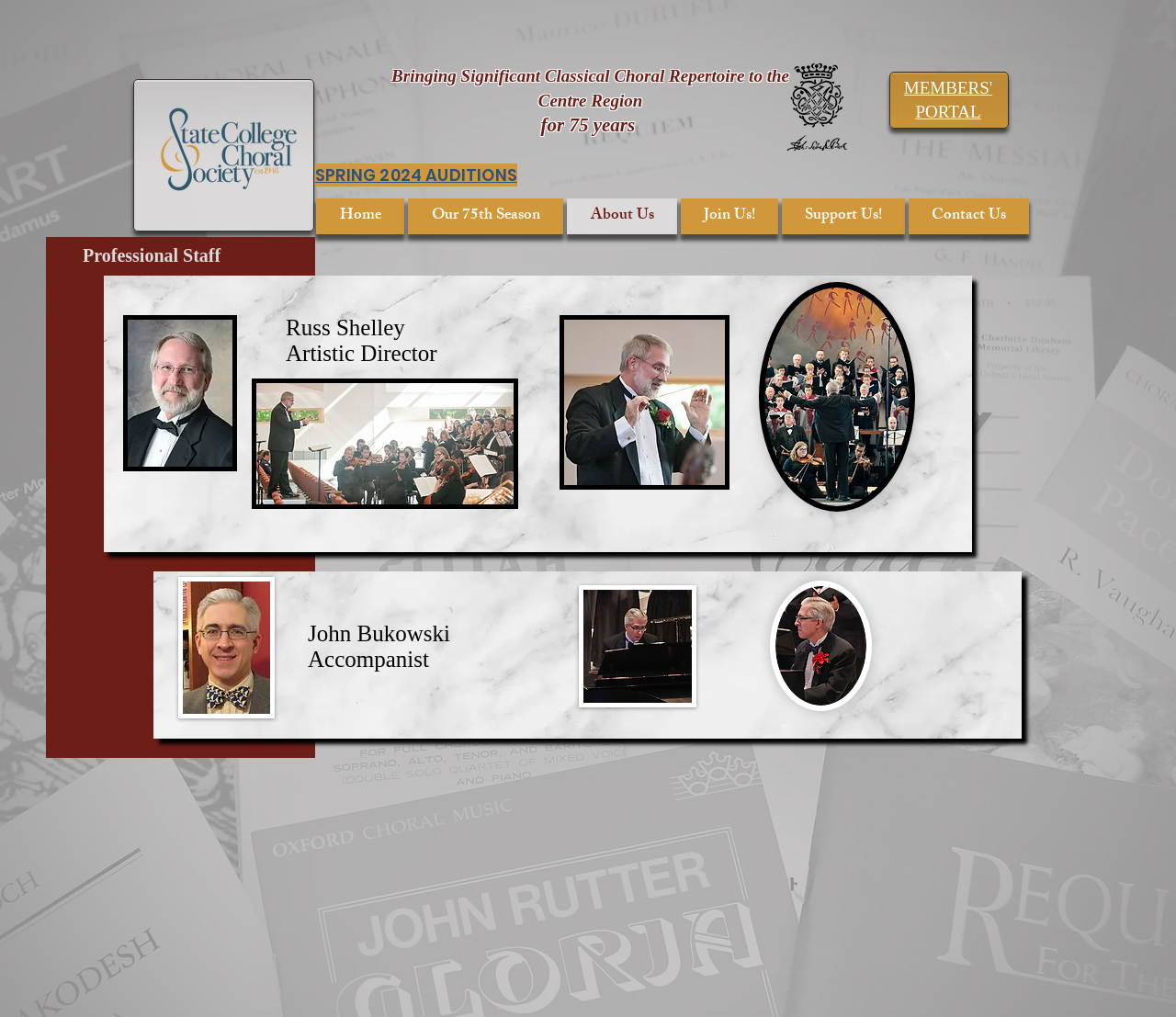What is the role of Russ Shelley?
Please answer the question with as much detail and depth as you can.

I found the heading 'Russ Shelley' followed by the heading 'Artistic Director', which indicates that Russ Shelley is the Artistic Director.